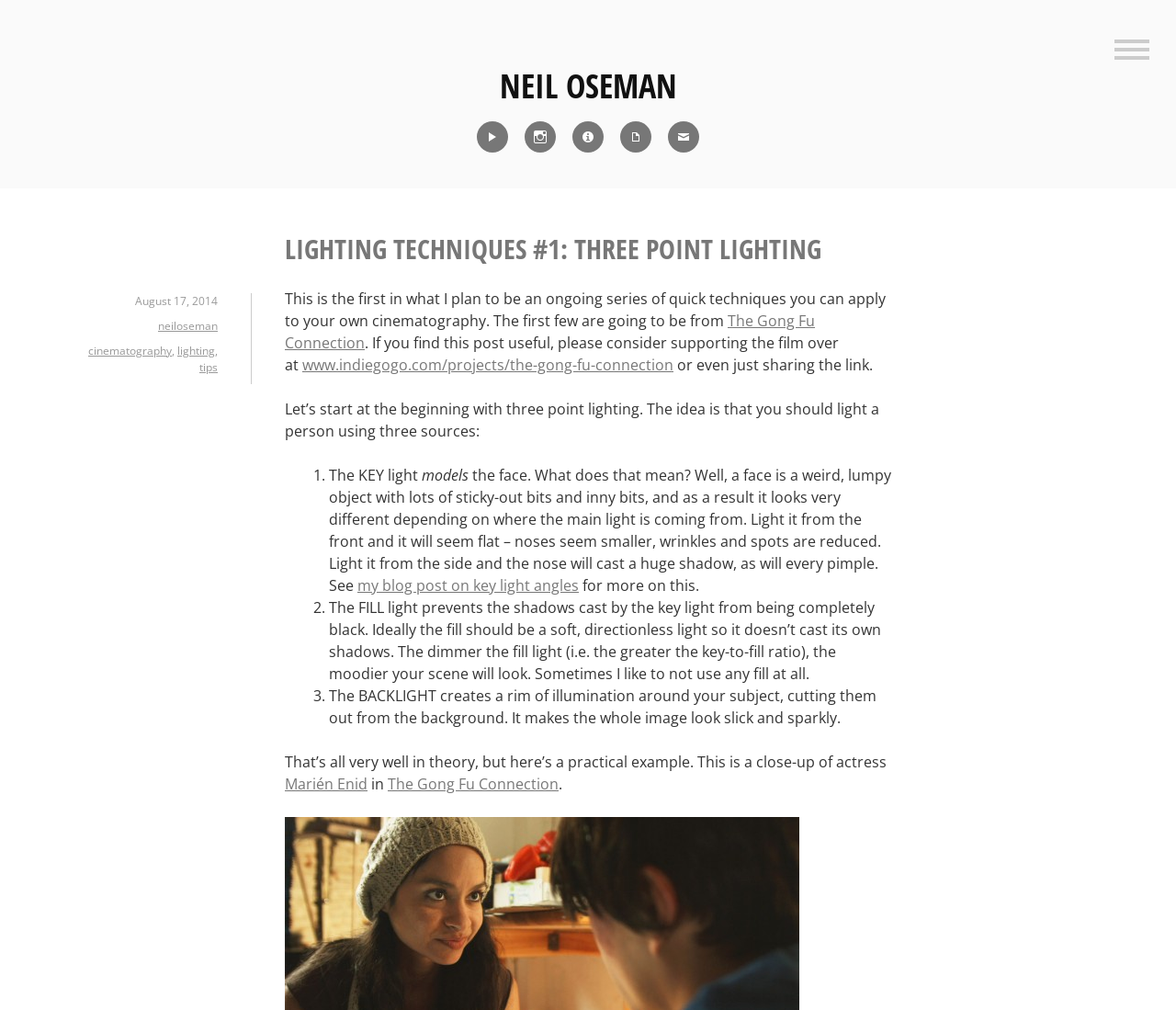Please identify the bounding box coordinates of the area I need to click to accomplish the following instruction: "Explore the film project on Indiegogo".

[0.257, 0.351, 0.573, 0.371]